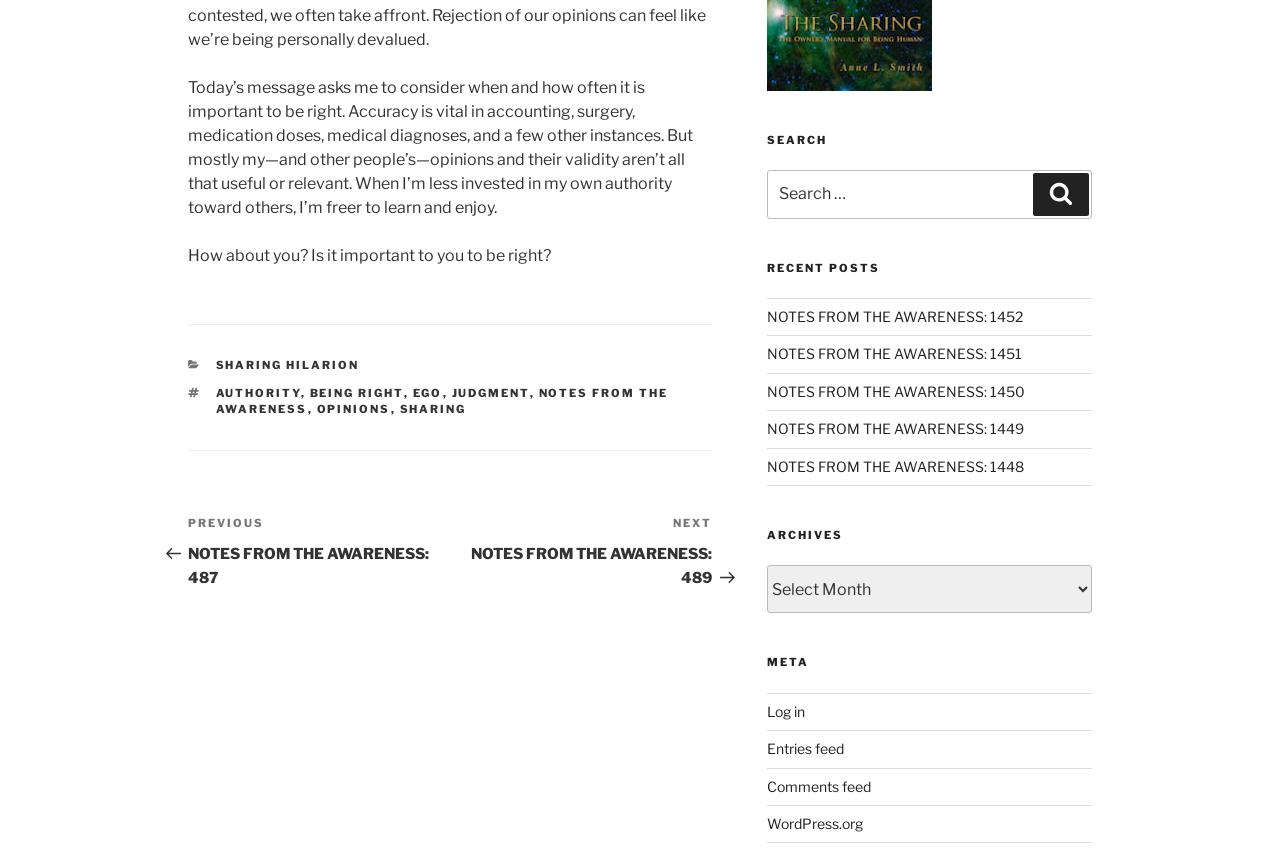Given the description Twitter, predict the bounding box coordinates of the UI element. Ensure the coordinates are in the format (top-left x, top-left y, bottom-right x, bottom-right y) and all values are between 0 and 1.

None